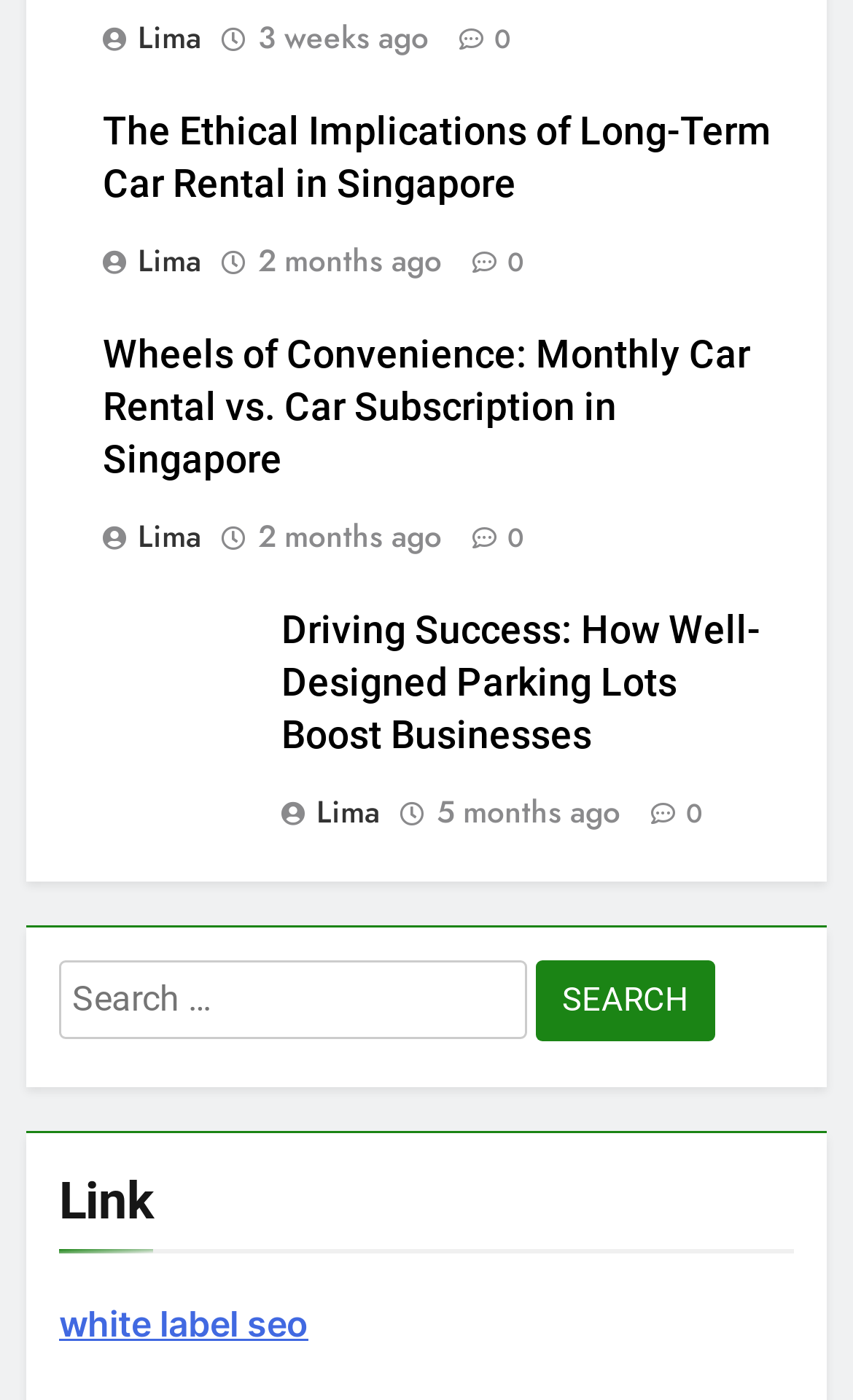Specify the bounding box coordinates of the element's area that should be clicked to execute the given instruction: "Search for something". The coordinates should be four float numbers between 0 and 1, i.e., [left, top, right, bottom].

[0.069, 0.685, 0.931, 0.753]